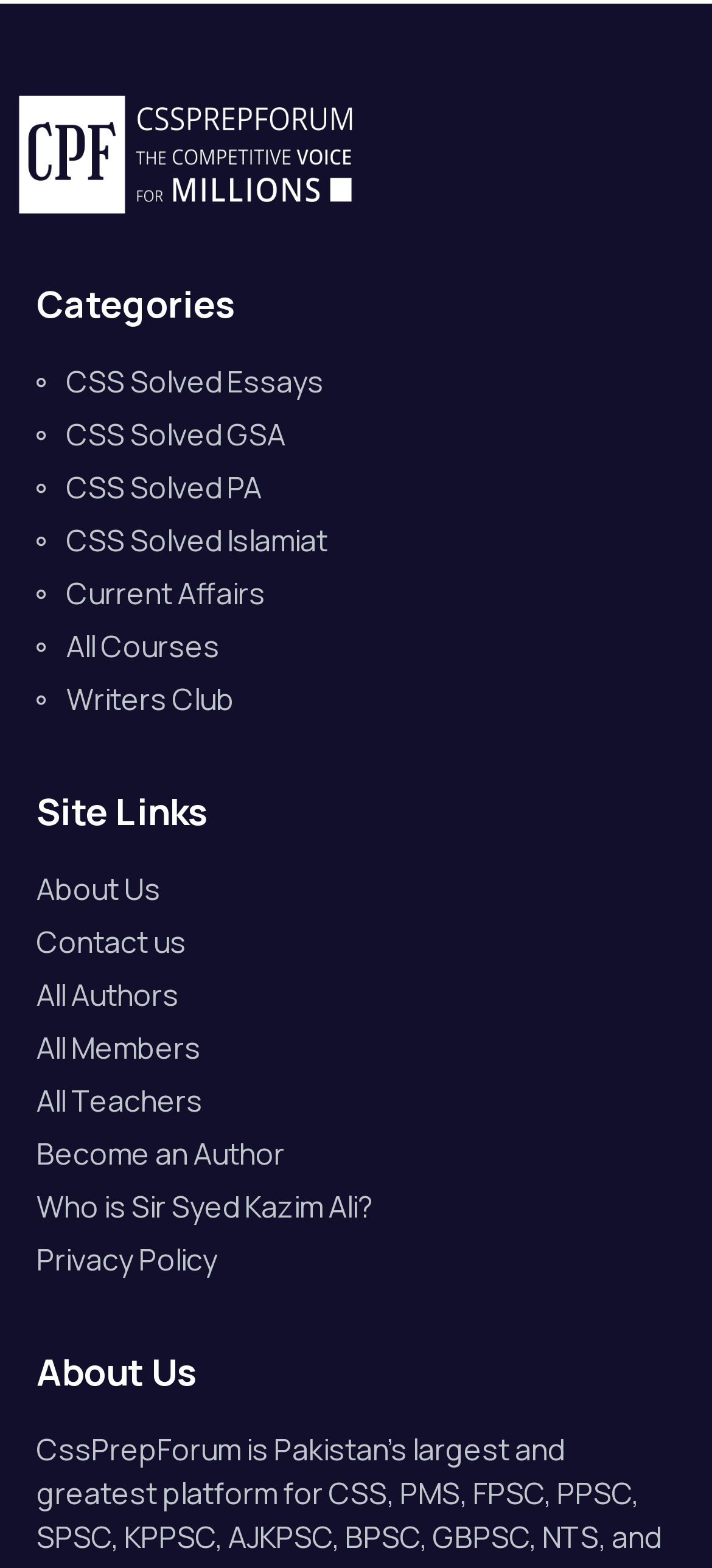Please give a succinct answer using a single word or phrase:
What type of resources are available on this website?

Courses, essays, etc.